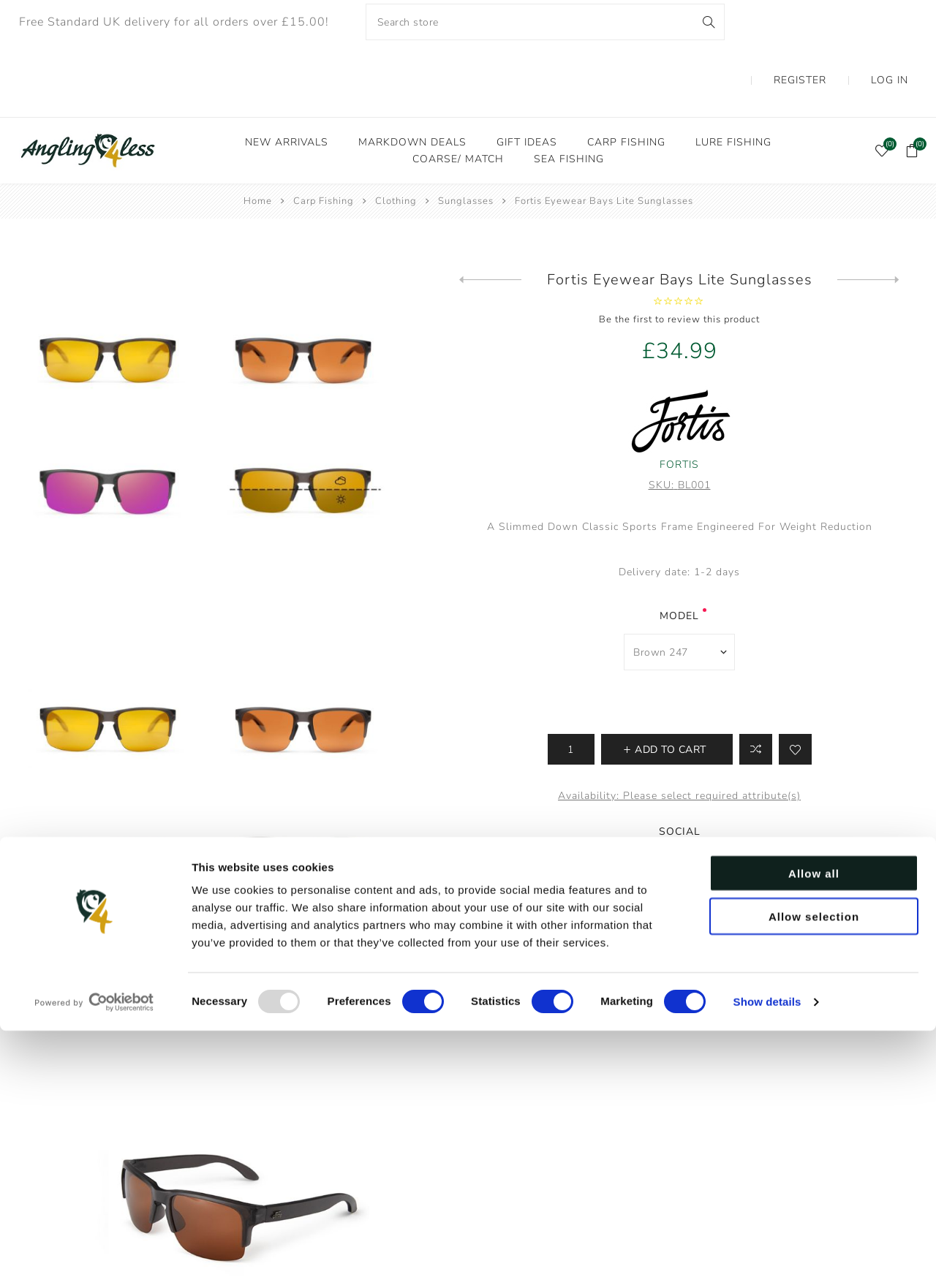Please identify the coordinates of the bounding box for the clickable region that will accomplish this instruction: "Register for an account".

[0.866, 0.0, 0.916, 0.034]